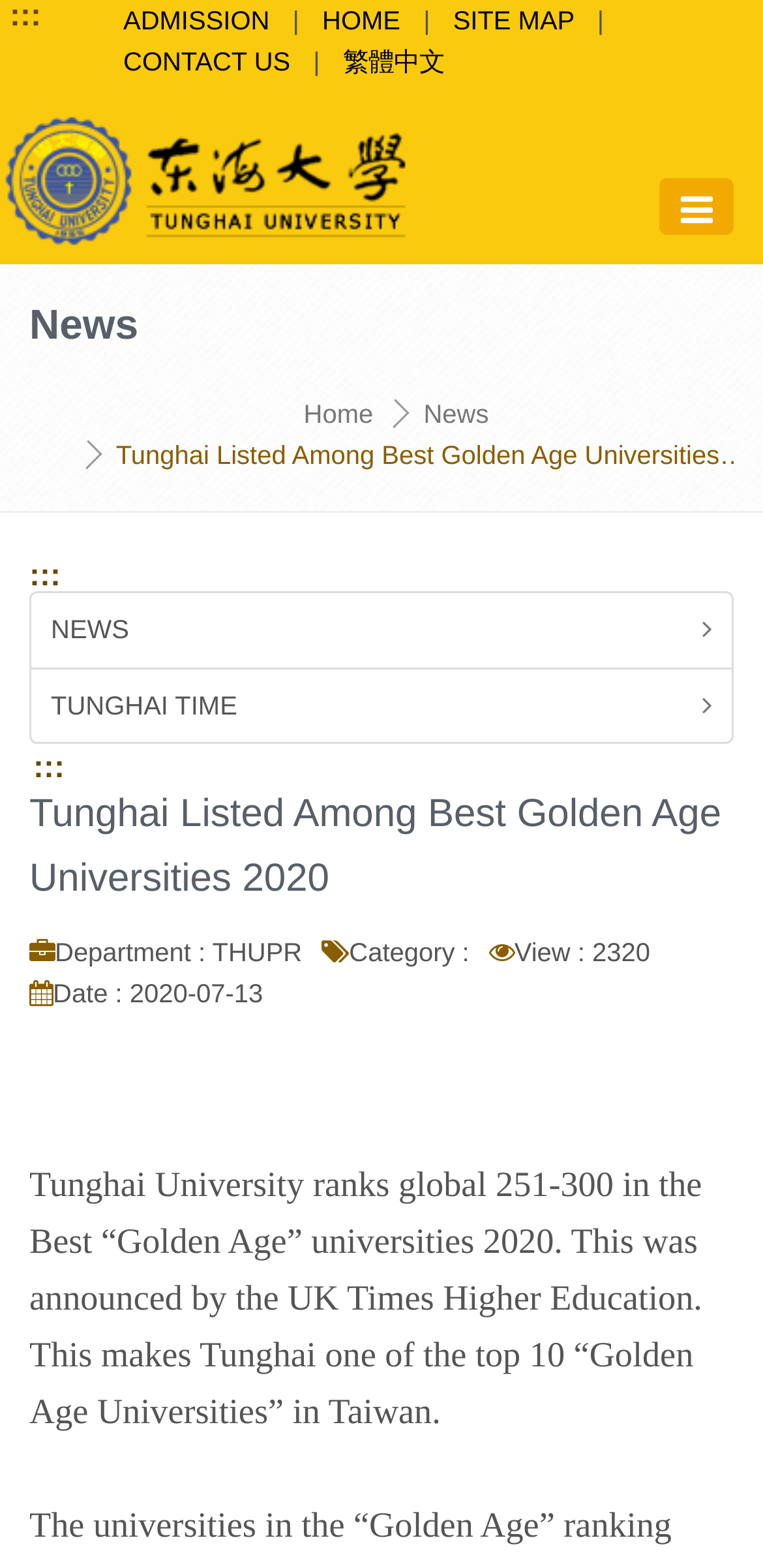What is the current news about?
Based on the content of the image, thoroughly explain and answer the question.

The current news is about Tunghai University being listed among the best 'Golden Age Universities' in 2020, as indicated by the heading 'Tunghai Listed Among Best Golden Age Universities 2020' and the static text 'Tunghai University ranks global 251-300 in the Best “Golden Age” universities 2020'.